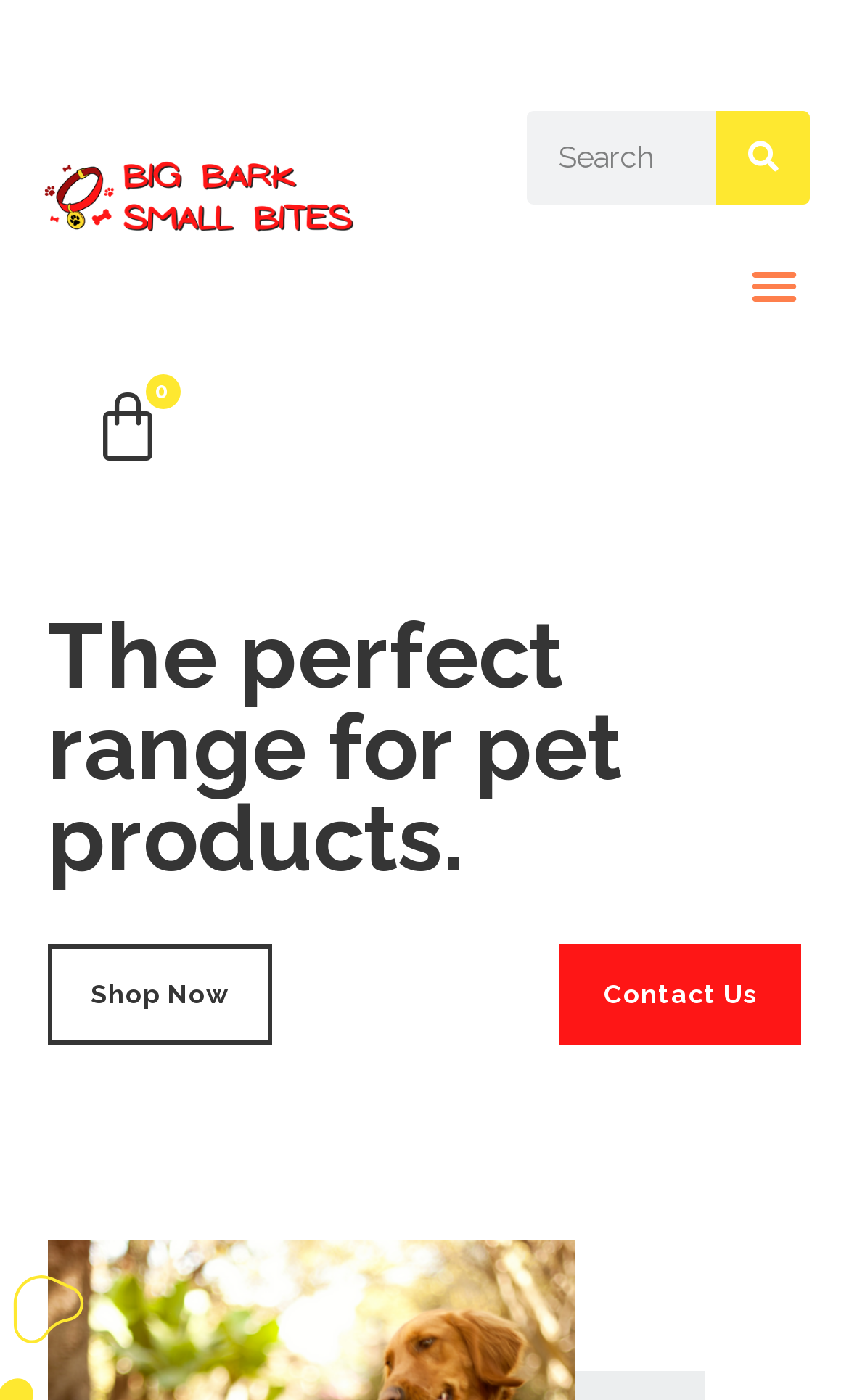Create an elaborate caption for the webpage.

The webpage is an e-commerce platform for pet supply products, titled "Amazing Pet Products At An Affordable Price!". At the top left, there is a link, and next to it, a search bar with a search box and a search button. On the top right, there is a menu toggle button. 

Below the search bar, there is a cart link with a notification icon, indicating the number of items in the cart. 

The main content of the webpage starts with a heading that reads "The perfect range for pet products." This heading is positioned near the top center of the page. 

Underneath the heading, there are two prominent links: "Shop Now" on the left and "Contact Us" on the right. These links are likely calls-to-action for customers to explore the products and get in touch with the company.